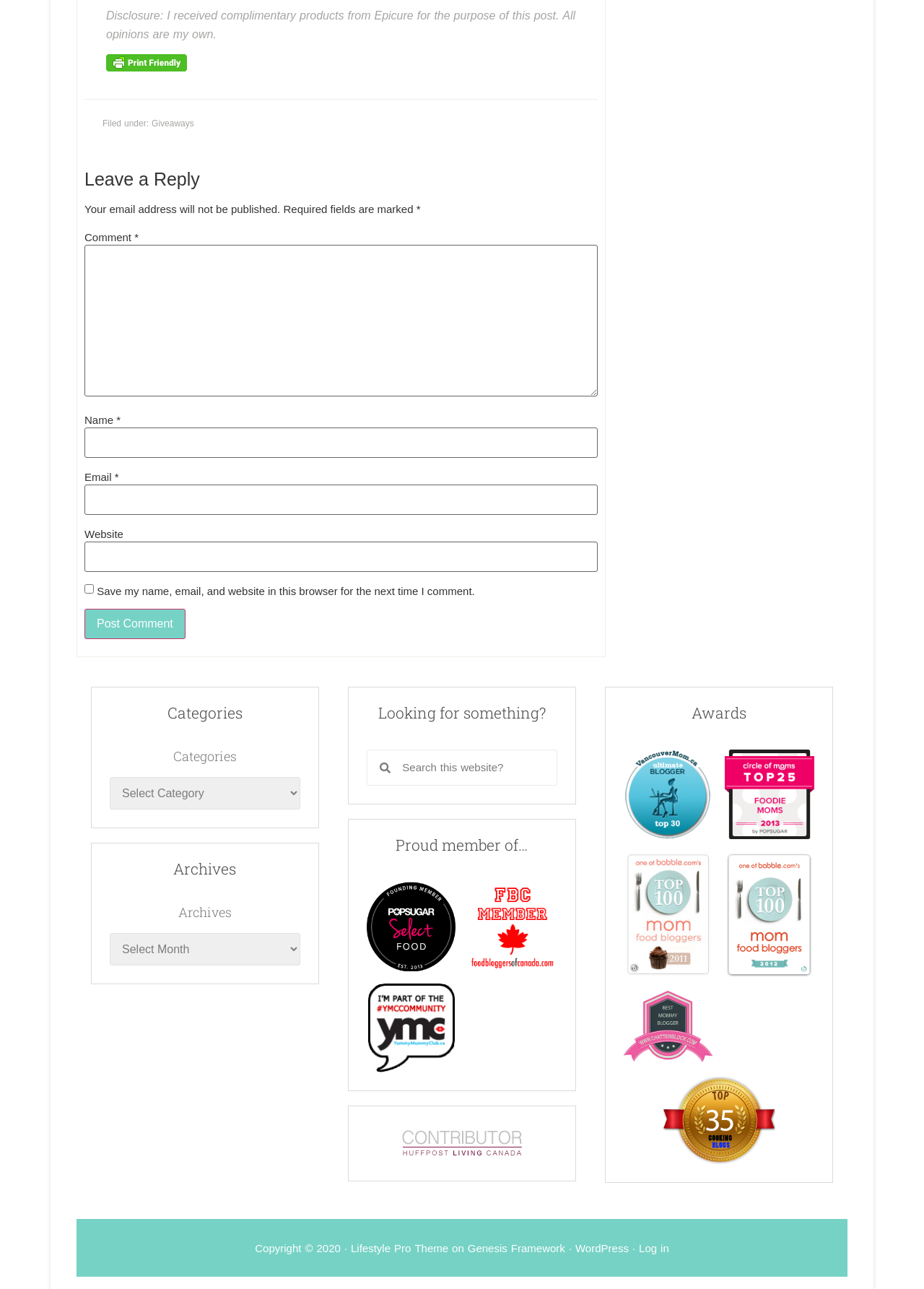Please indicate the bounding box coordinates of the element's region to be clicked to achieve the instruction: "Select a category". Provide the coordinates as four float numbers between 0 and 1, i.e., [left, top, right, bottom].

[0.119, 0.603, 0.325, 0.628]